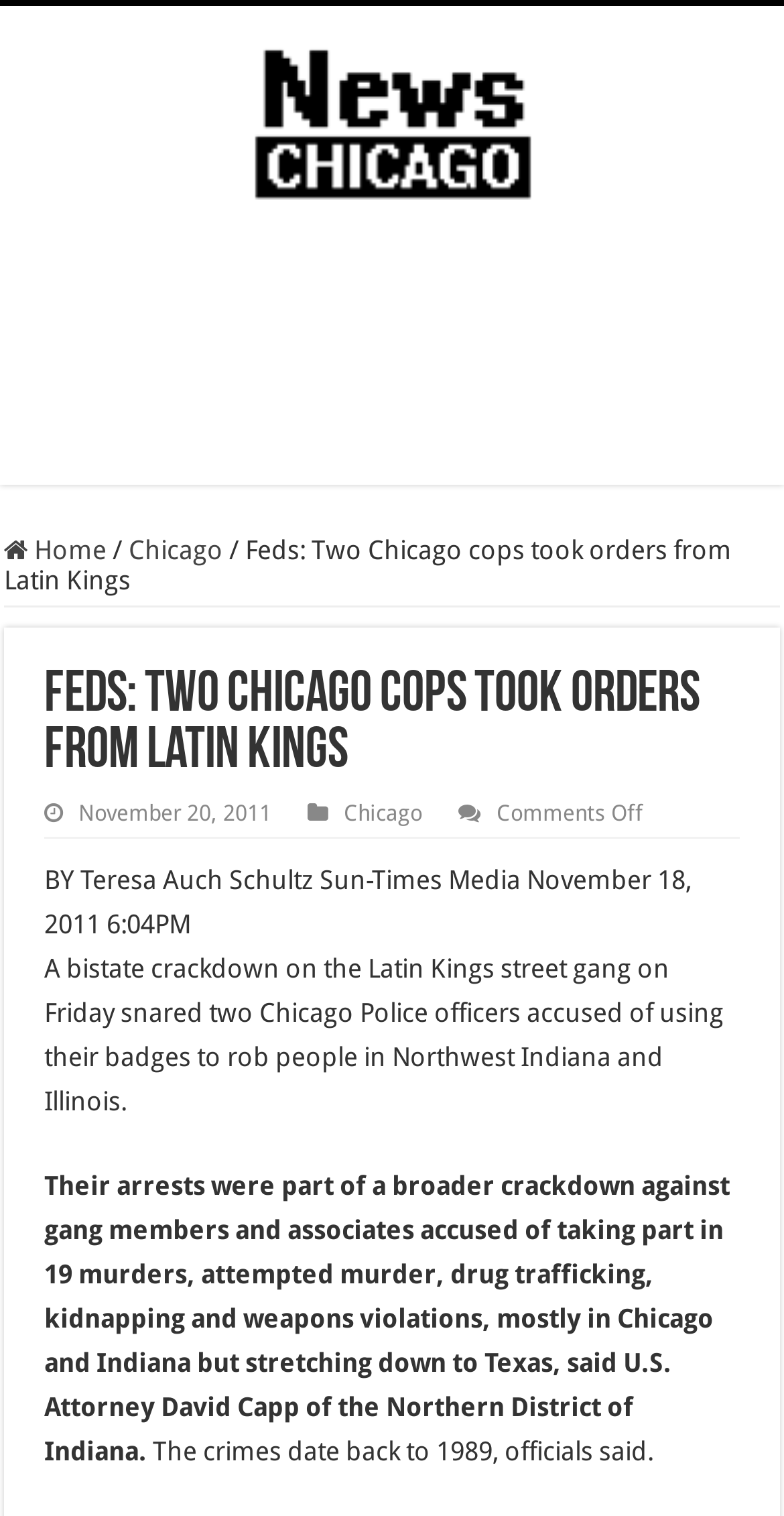What is the location of the crimes mentioned in the article?
Give a single word or phrase answer based on the content of the image.

Chicago and Indiana